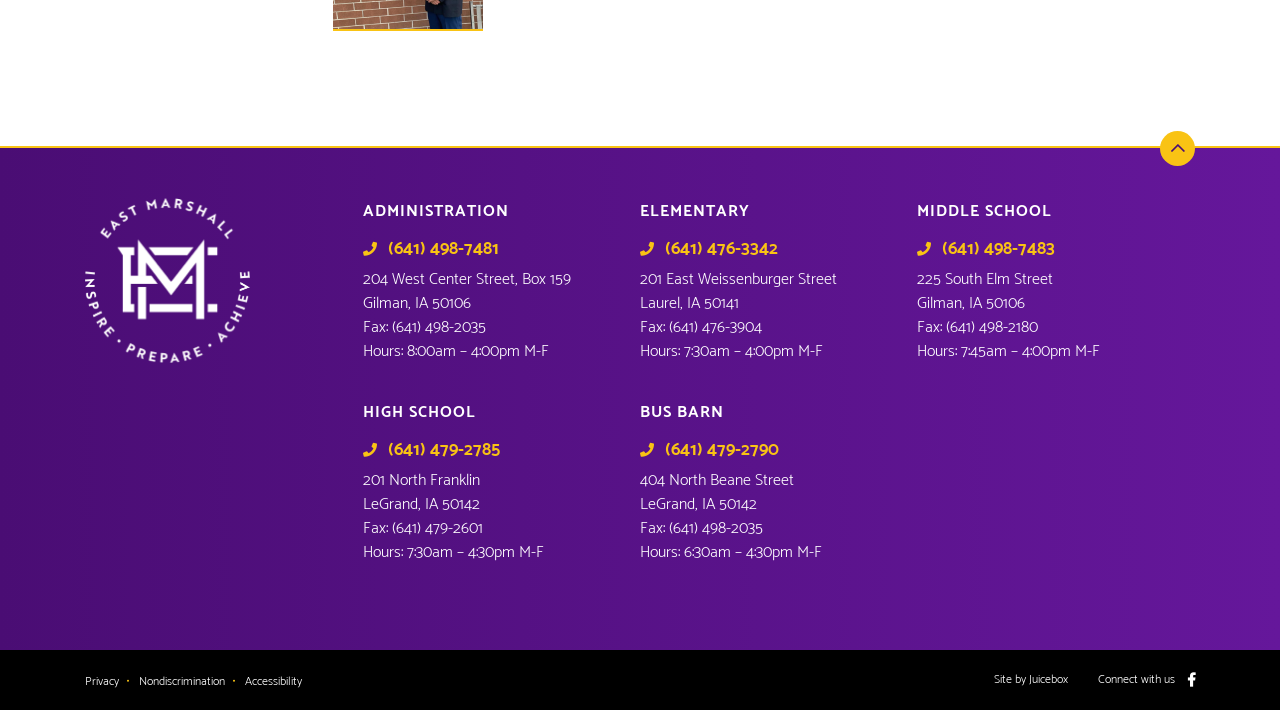Determine the bounding box coordinates for the UI element described. Format the coordinates as (top-left x, top-left y, bottom-right x, bottom-right y) and ensure all values are between 0 and 1. Element description: (641) 498-7481

[0.283, 0.338, 0.389, 0.363]